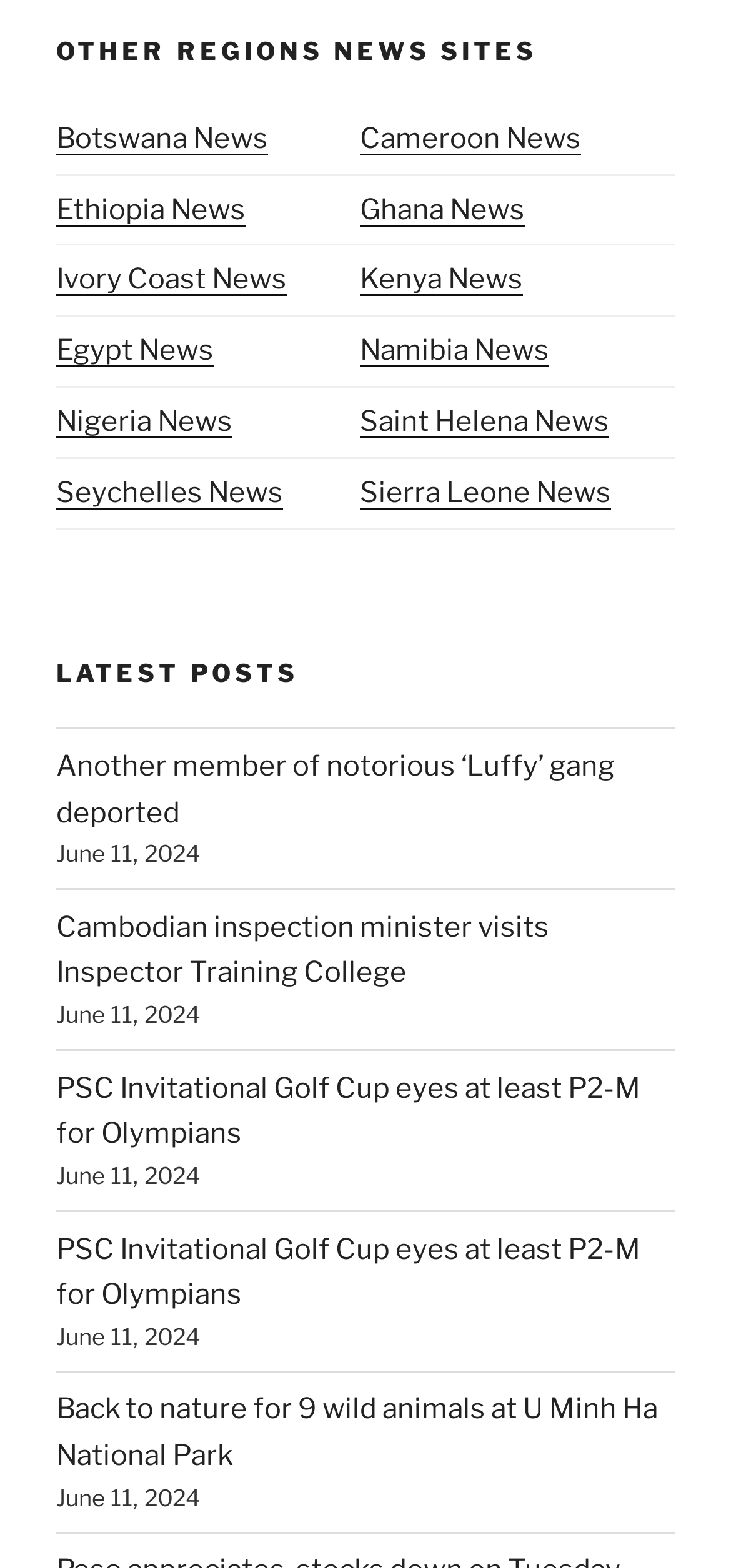Determine the bounding box of the UI element mentioned here: "Cameroon News". The coordinates must be in the format [left, top, right, bottom] with values ranging from 0 to 1.

[0.492, 0.077, 0.795, 0.099]